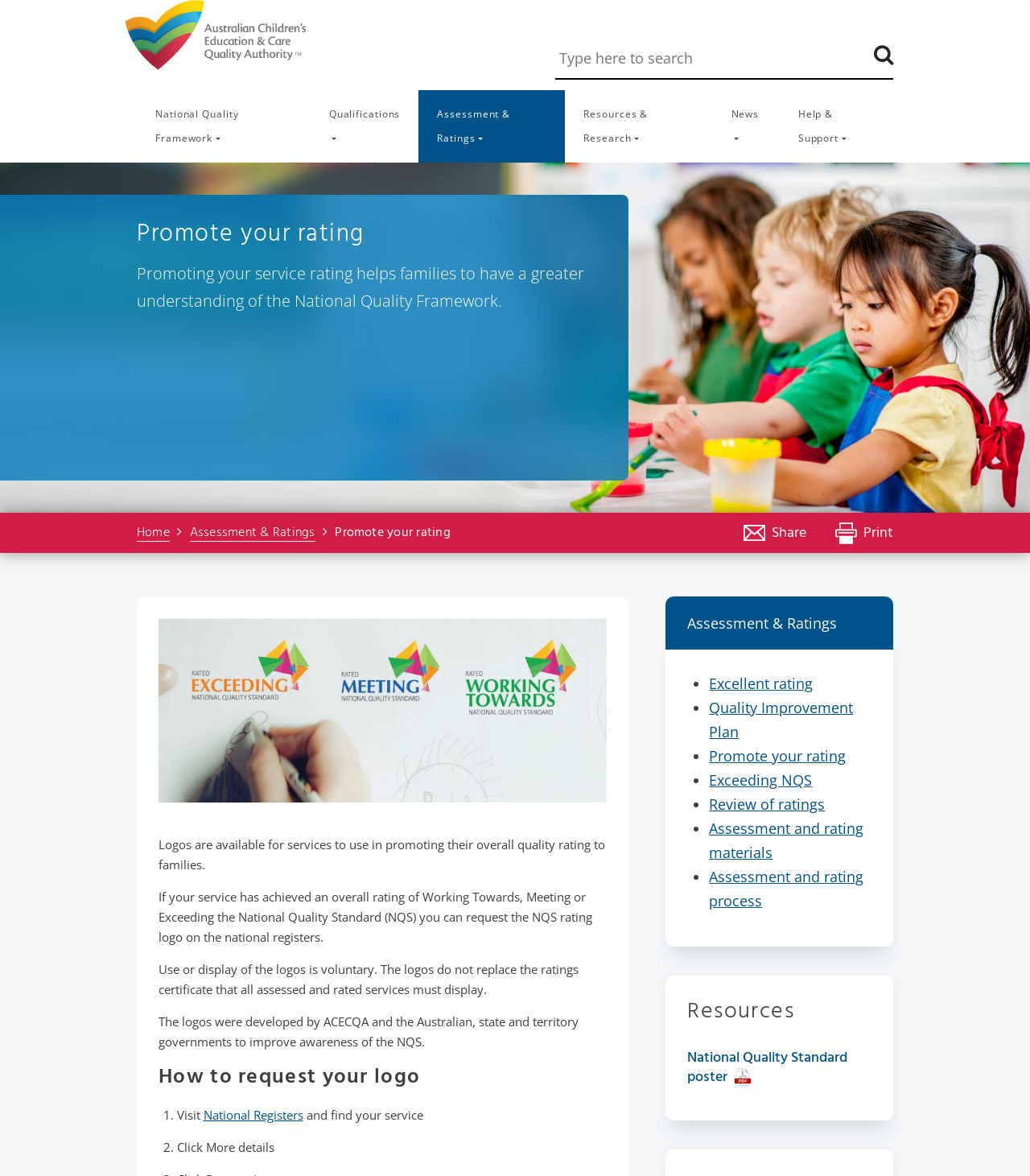Please indicate the bounding box coordinates of the element's region to be clicked to achieve the instruction: "Click on National Quality Framework". Provide the coordinates as four float numbers between 0 and 1, i.e., [left, top, right, bottom].

[0.133, 0.077, 0.301, 0.138]